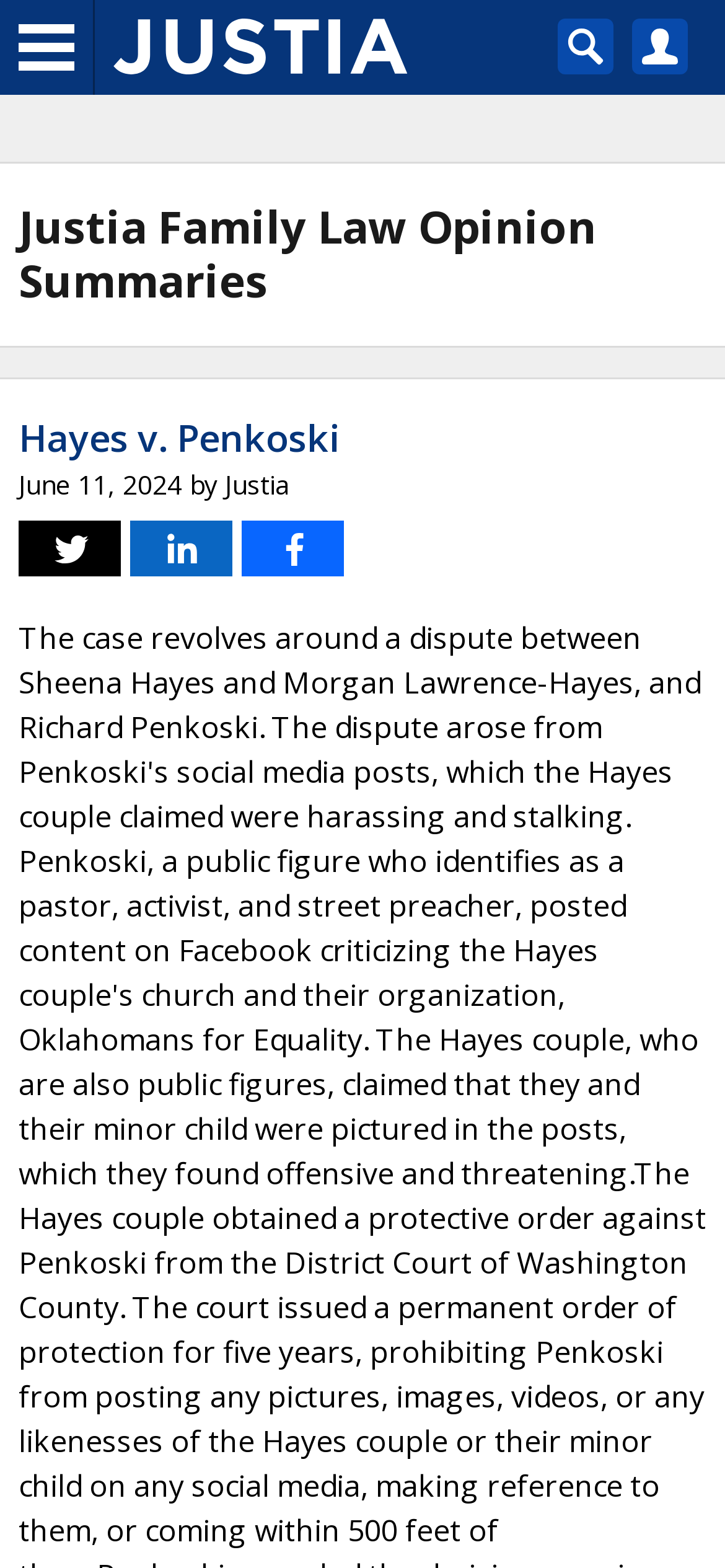What is the logo of the website?
Please respond to the question with a detailed and informative answer.

The logo of the website is 'Justia' which is an image located at the top left corner of the webpage, with a bounding box coordinate of [0.156, 0.012, 0.562, 0.047].